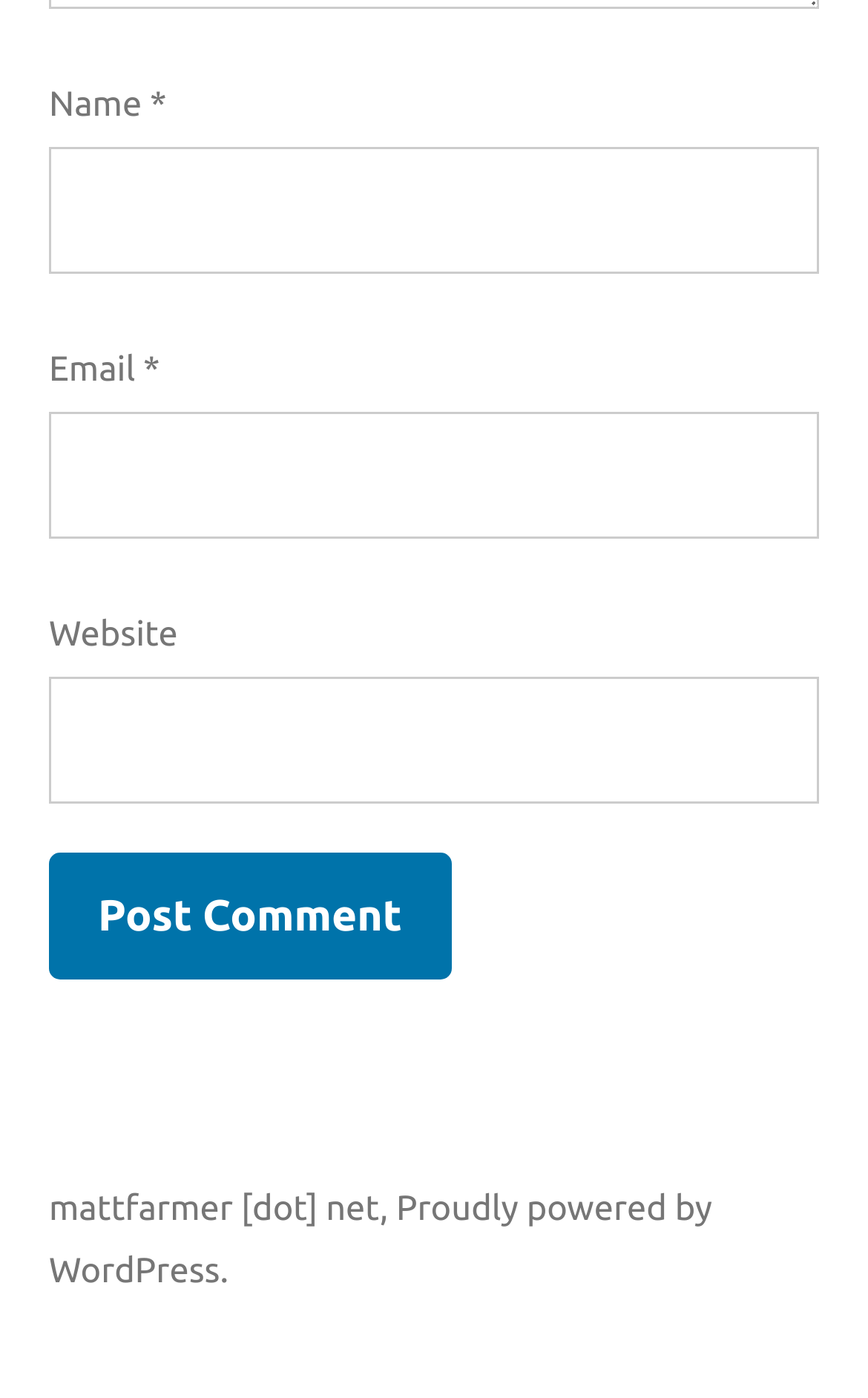What is the function of the 'Post Comment' button?
Look at the image and answer with only one word or phrase.

To submit a comment